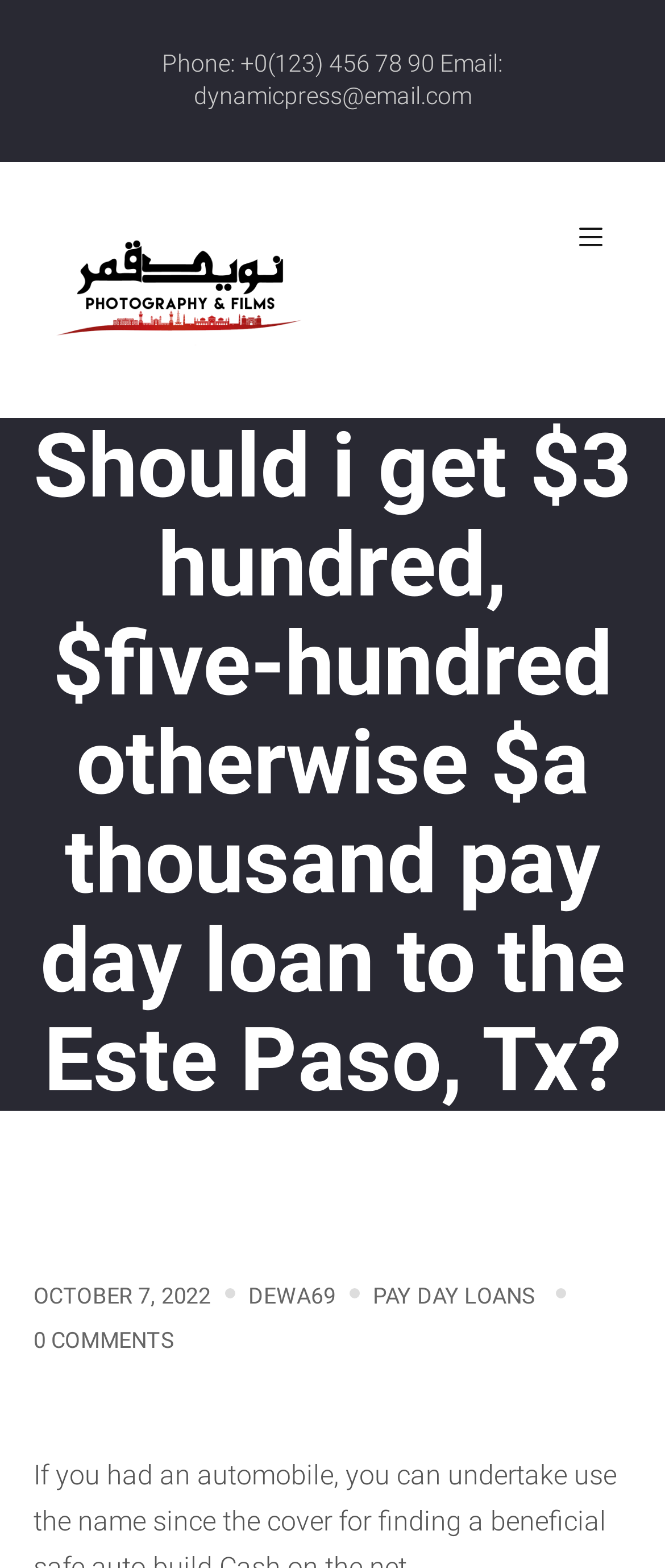How many comments does the article have?
Look at the screenshot and give a one-word or phrase answer.

0